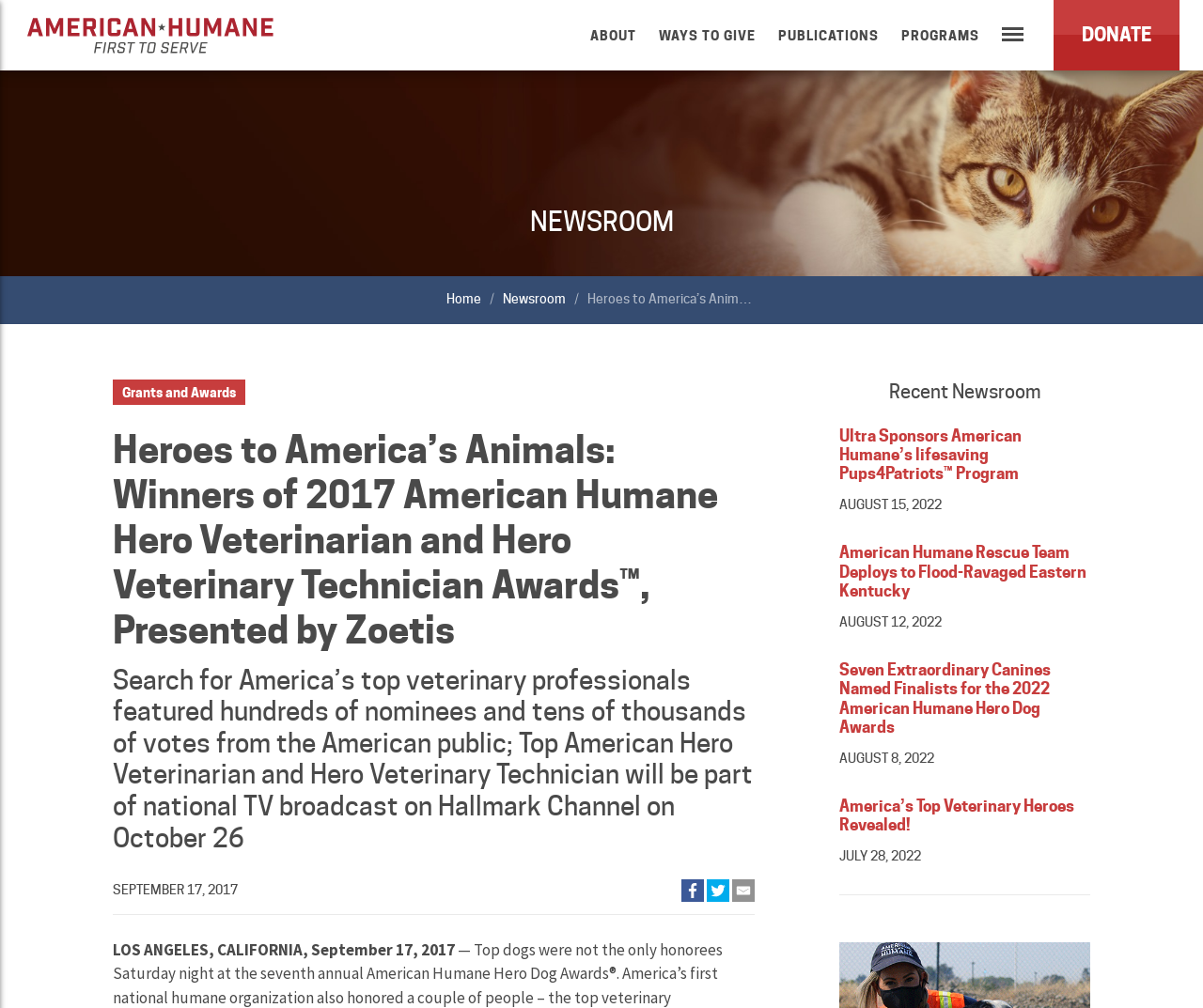What social media platforms are available for sharing?
Make sure to answer the question with a detailed and comprehensive explanation.

I found the links to social media platforms at the bottom of the page, which are 'icon-facebook', 'icon-twitter', and 'icon-email'. These links suggest that the user can share content on Facebook, Twitter, and via Email.